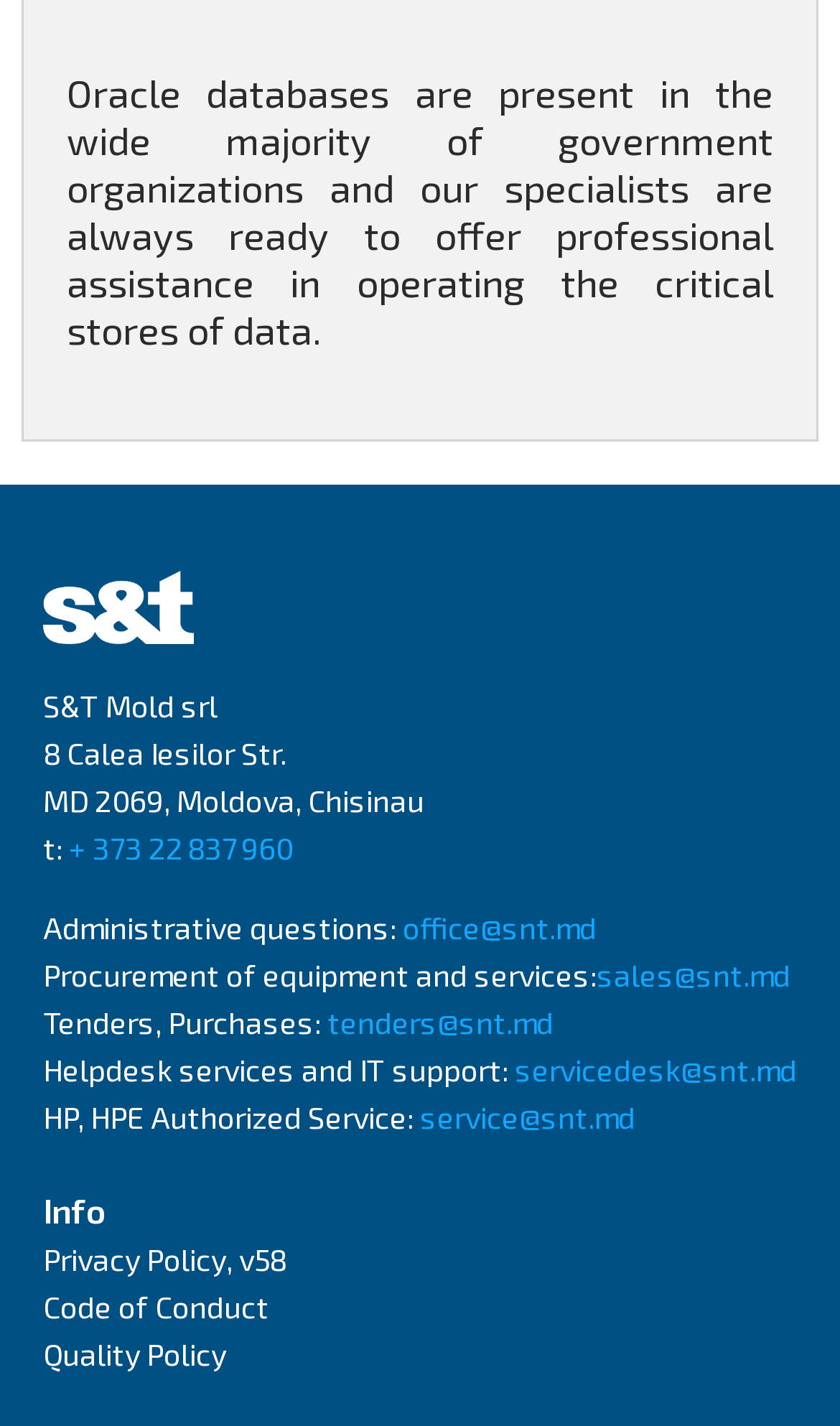What is the email address for administrative questions?
Using the visual information, respond with a single word or phrase.

office@snt.md